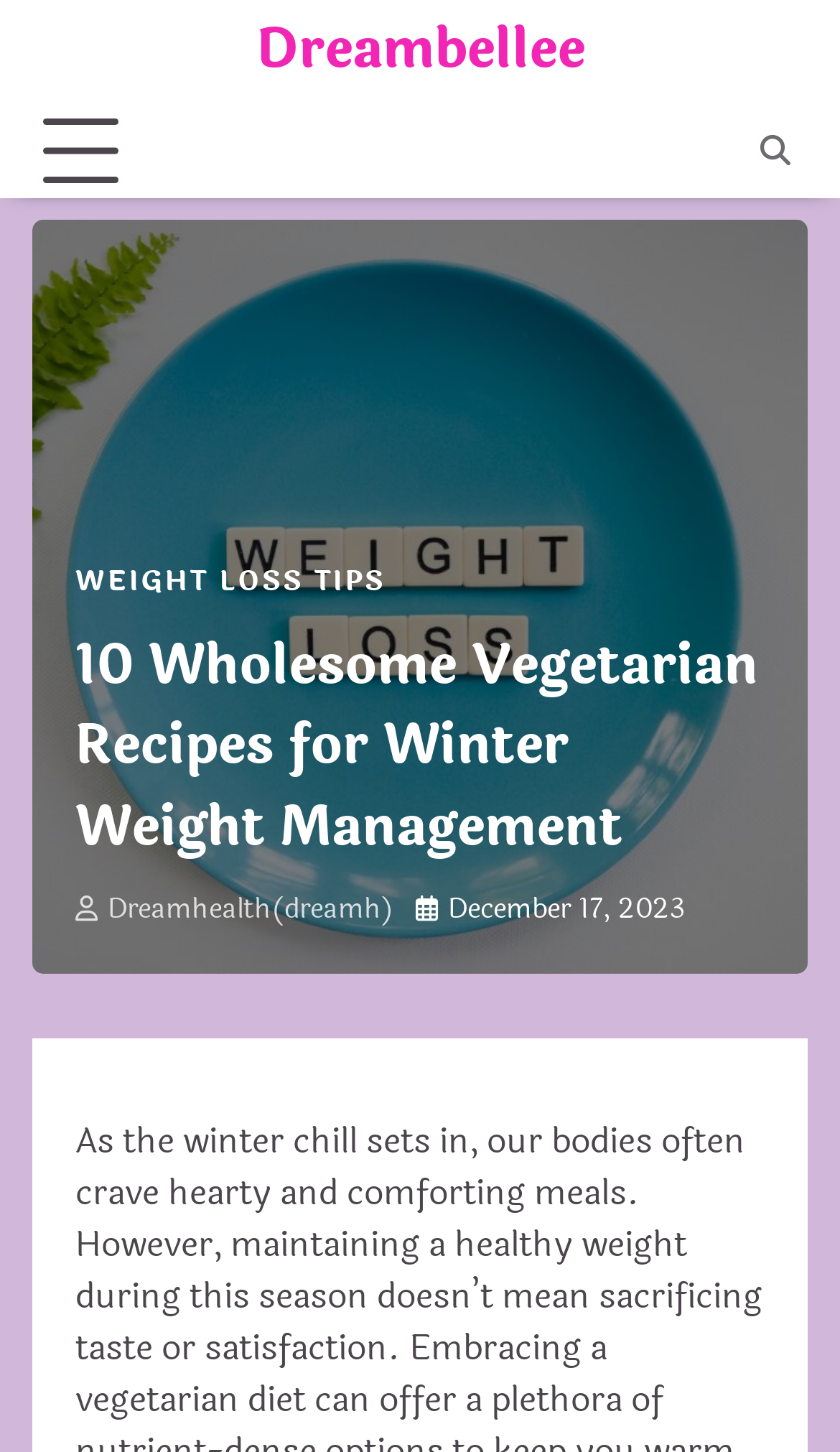Use a single word or phrase to answer the question:
What is the theme of the recipes on this webpage?

Winter weight management